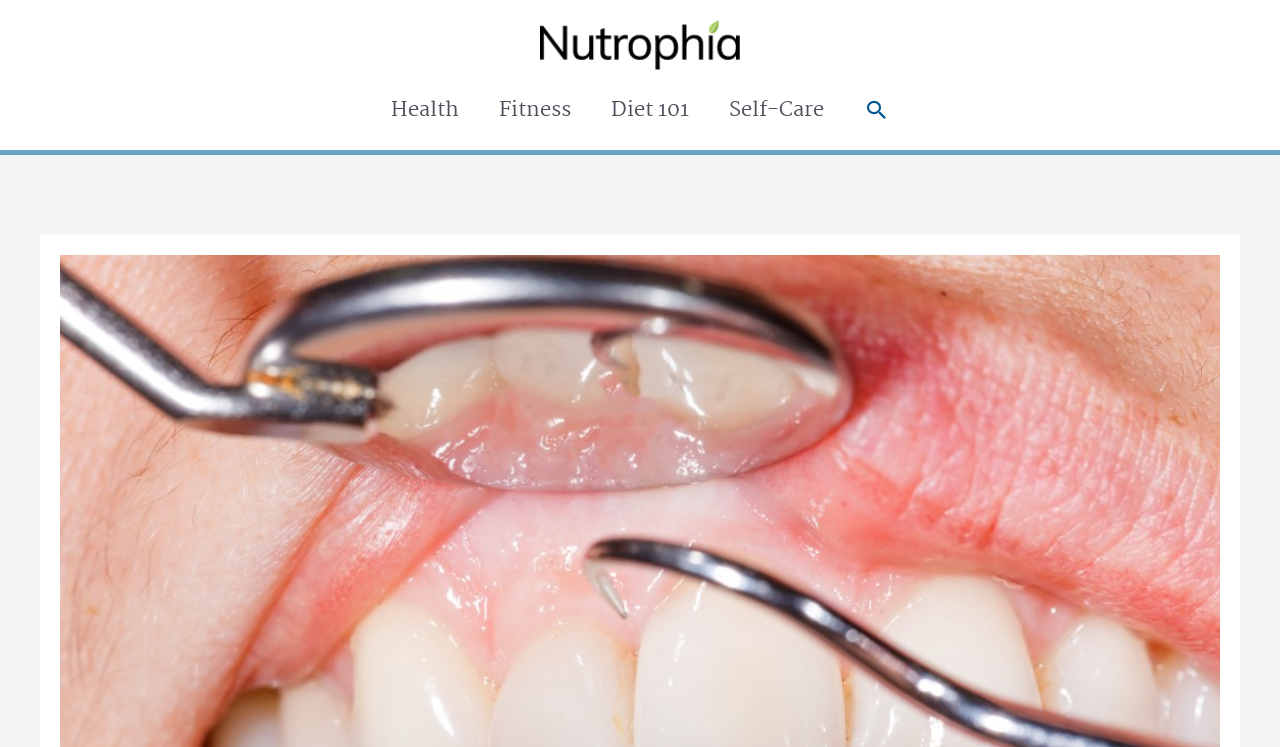Please examine the image and answer the question with a detailed explanation:
What is the theme of the website?

The website has navigation links related to health, fitness, diet, and self-care, indicating that the theme of the website is health and wellness.